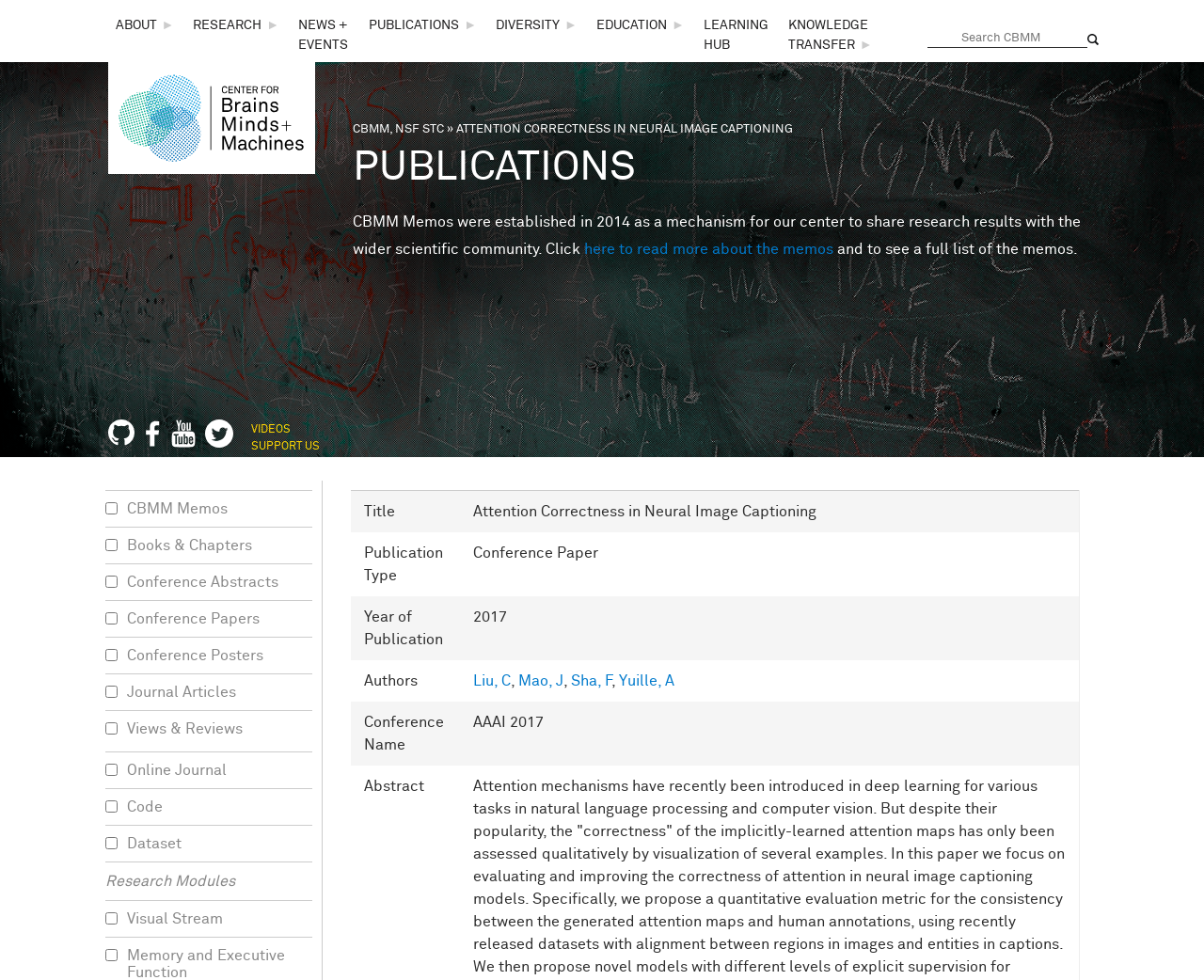Please find the bounding box coordinates of the section that needs to be clicked to achieve this instruction: "Read more about CBMM Memos".

[0.485, 0.246, 0.692, 0.262]